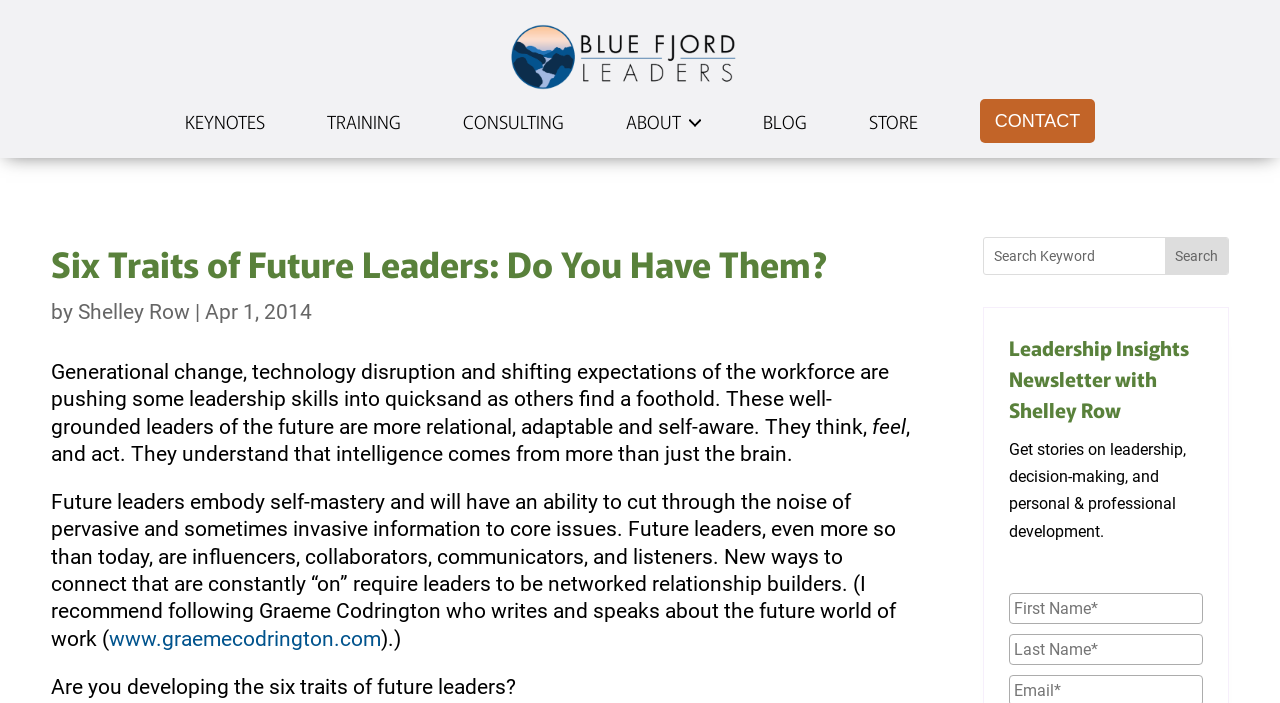What is the purpose of the search bar?
Refer to the image and provide a one-word or short phrase answer.

To search the website